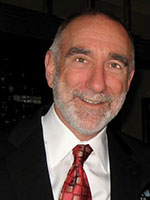What is the company the gentleman is associated with?
Please give a detailed and thorough answer to the question, covering all relevant points.

The context of the image and the article title 'Chairman and CEO of Halco Retires' indicates that the gentleman is associated with Halco Lighting Technologies, where he served as the Chairman and CEO.